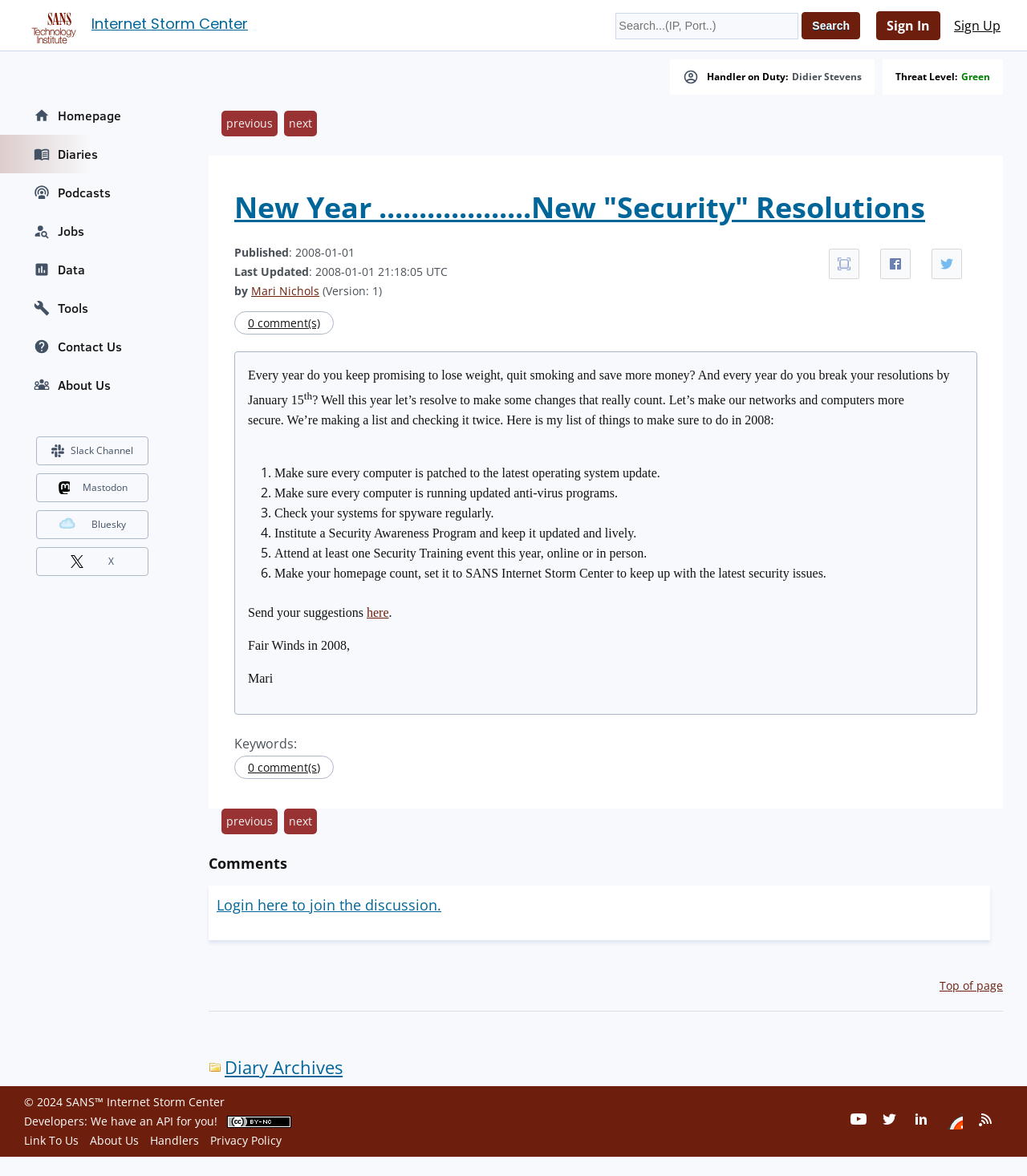Please find the bounding box coordinates of the clickable region needed to complete the following instruction: "Sign In". The bounding box coordinates must consist of four float numbers between 0 and 1, i.e., [left, top, right, bottom].

[0.853, 0.009, 0.916, 0.034]